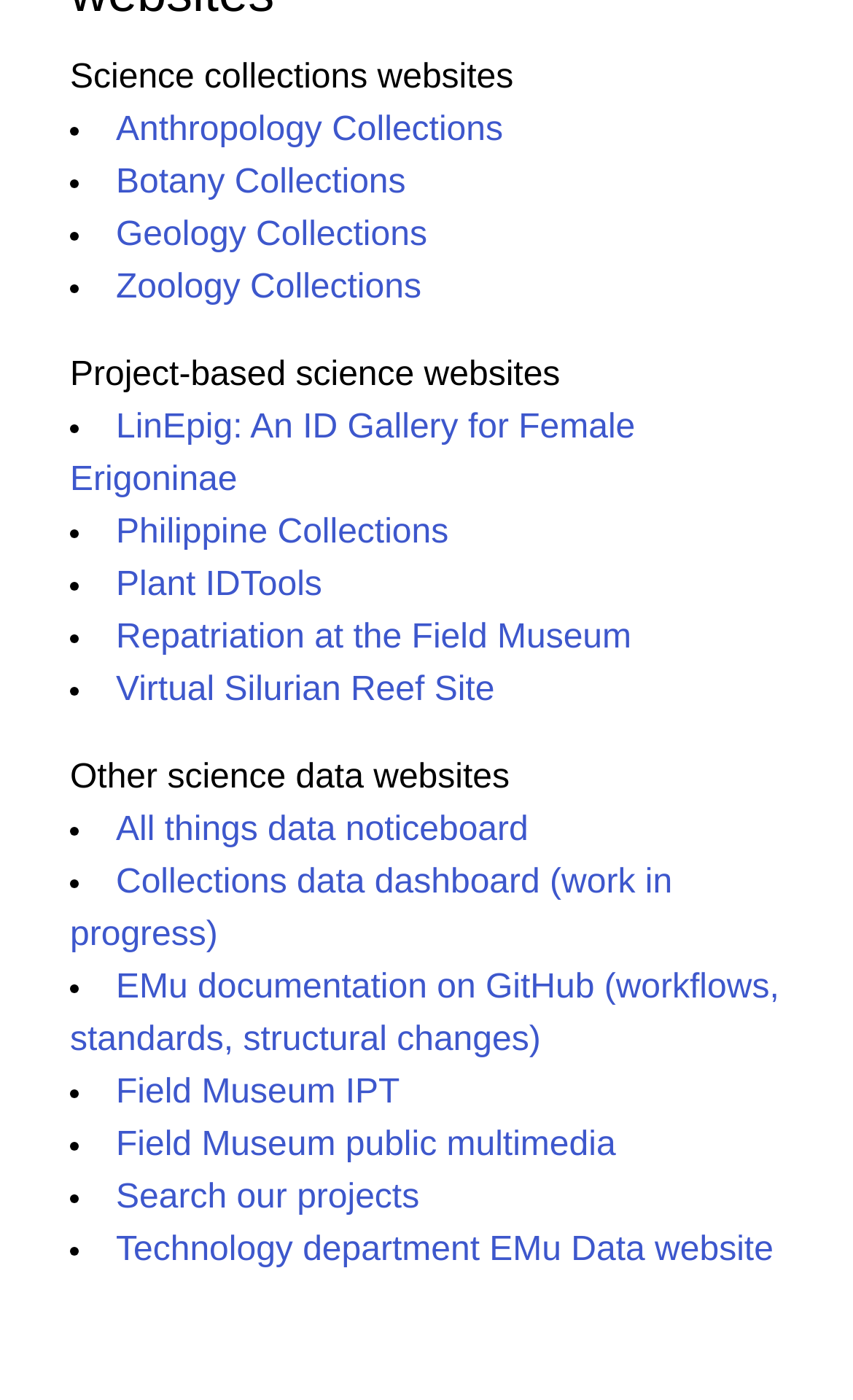Indicate the bounding box coordinates of the element that needs to be clicked to satisfy the following instruction: "Visit Technology department EMu Data website". The coordinates should be four float numbers between 0 and 1, i.e., [left, top, right, bottom].

[0.136, 0.88, 0.907, 0.906]